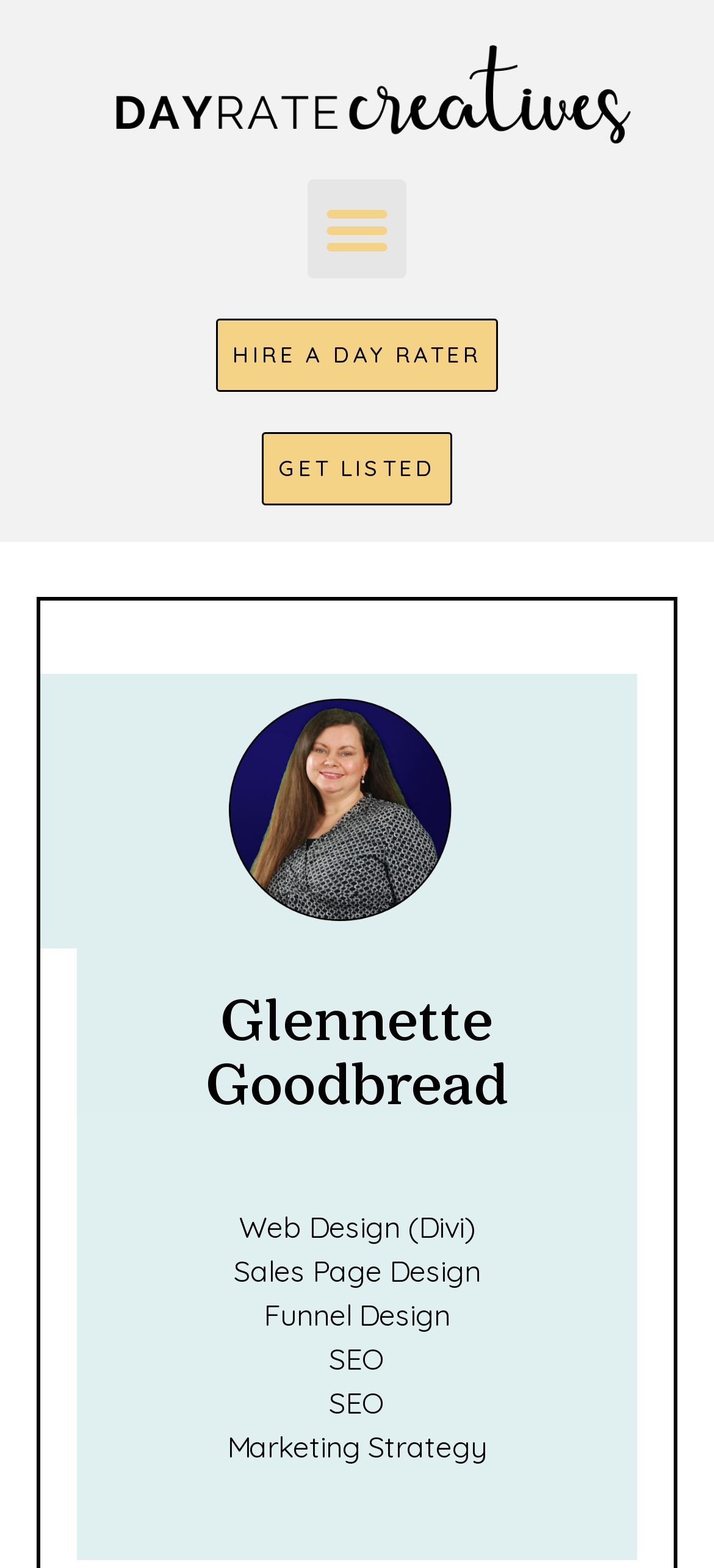What is the theme of the services listed on this webpage?
Using the image as a reference, deliver a detailed and thorough answer to the question.

The services listed on the webpage, including Web Design, Sales Page Design, Funnel Design, SEO, and Marketing Strategy, are all related to web development and marketing, suggesting that the webpage is focused on these areas.